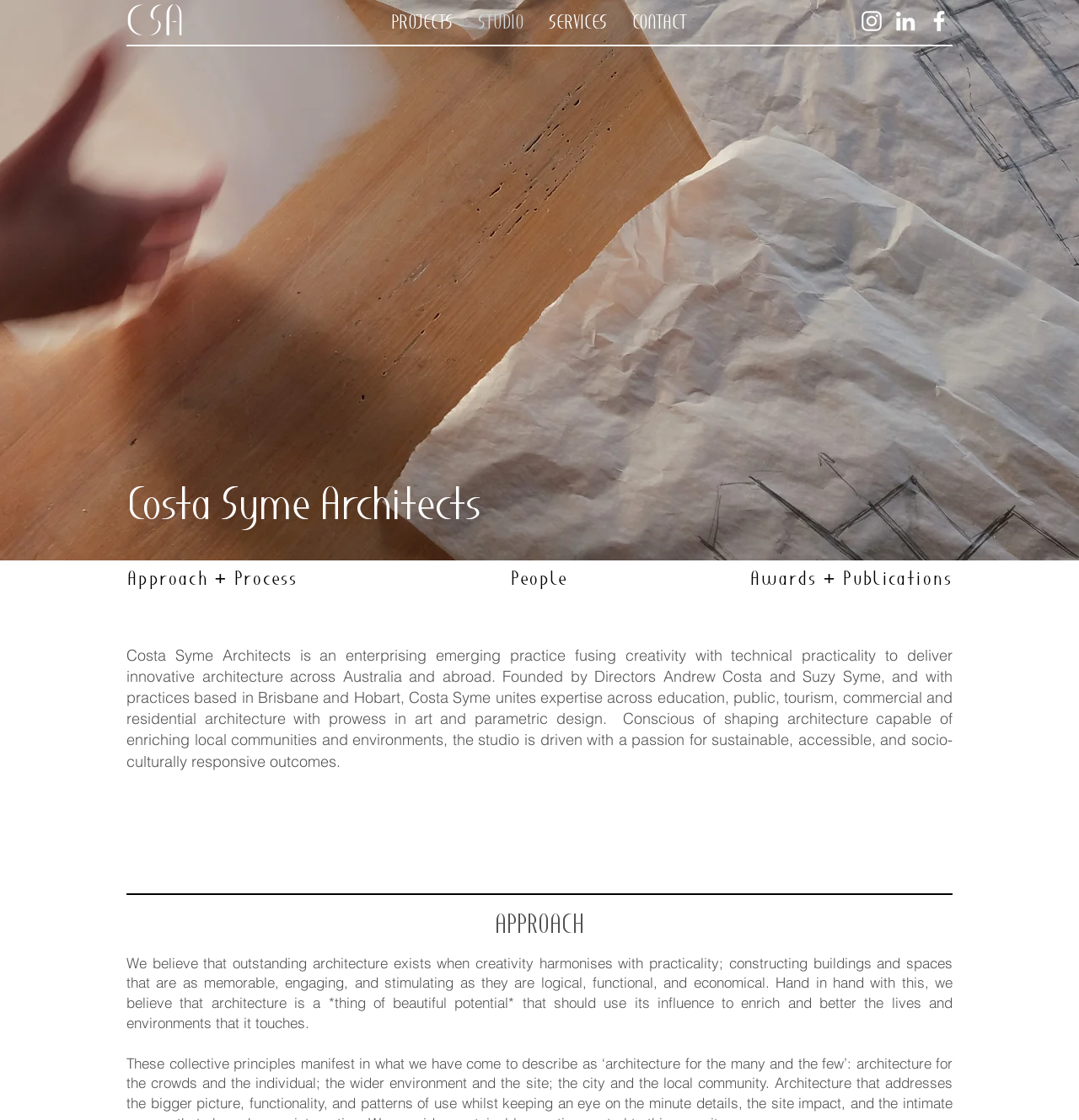What is the approach of the architecture practice?
We need a detailed and exhaustive answer to the question. Please elaborate.

The approach of the architecture practice can be found in the StaticText element with bounding box coordinates [0.117, 0.851, 0.883, 0.921]. The text mentions that the practice believes that outstanding architecture exists when creativity harmonizes with practicality.